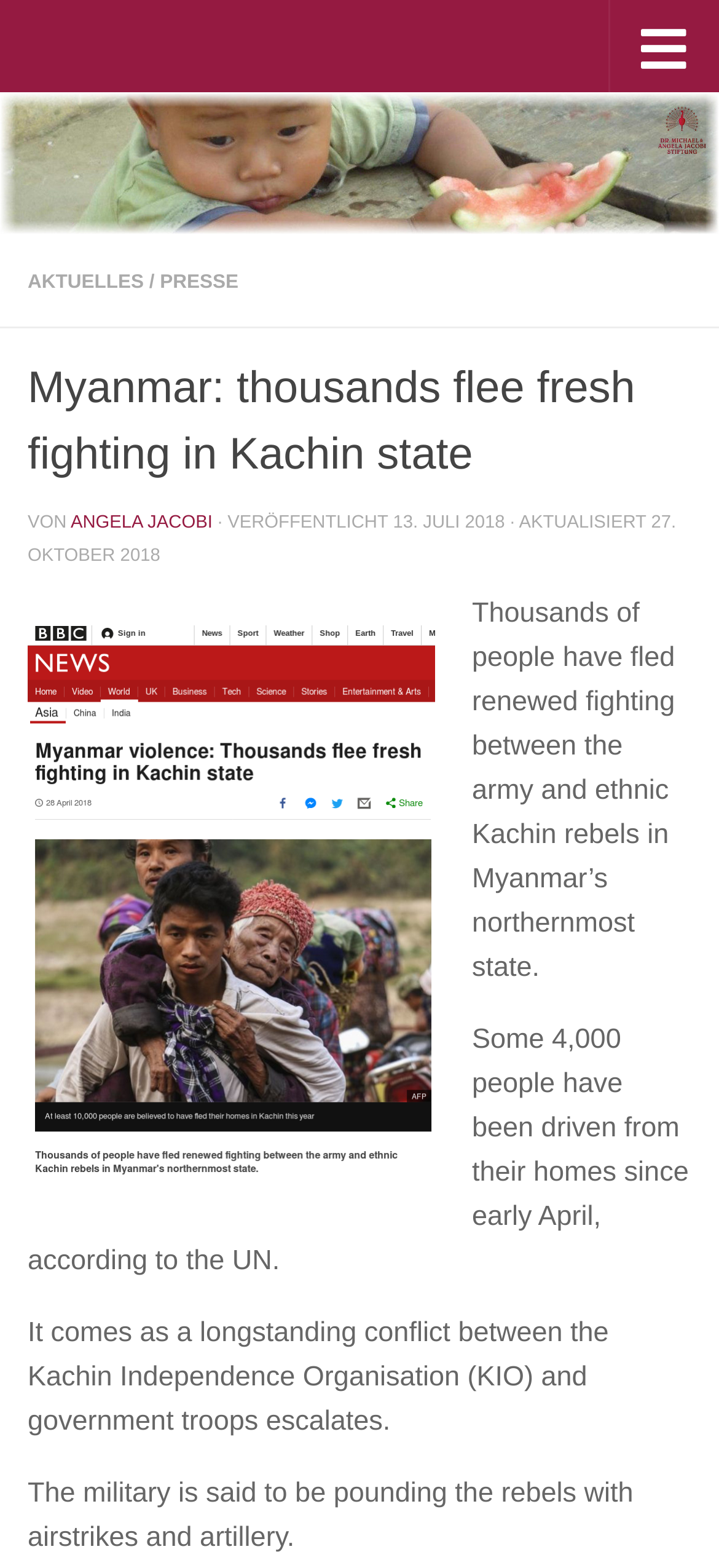Give a concise answer using one word or a phrase to the following question:
Who is the author of the article?

ANGELA JACOBI